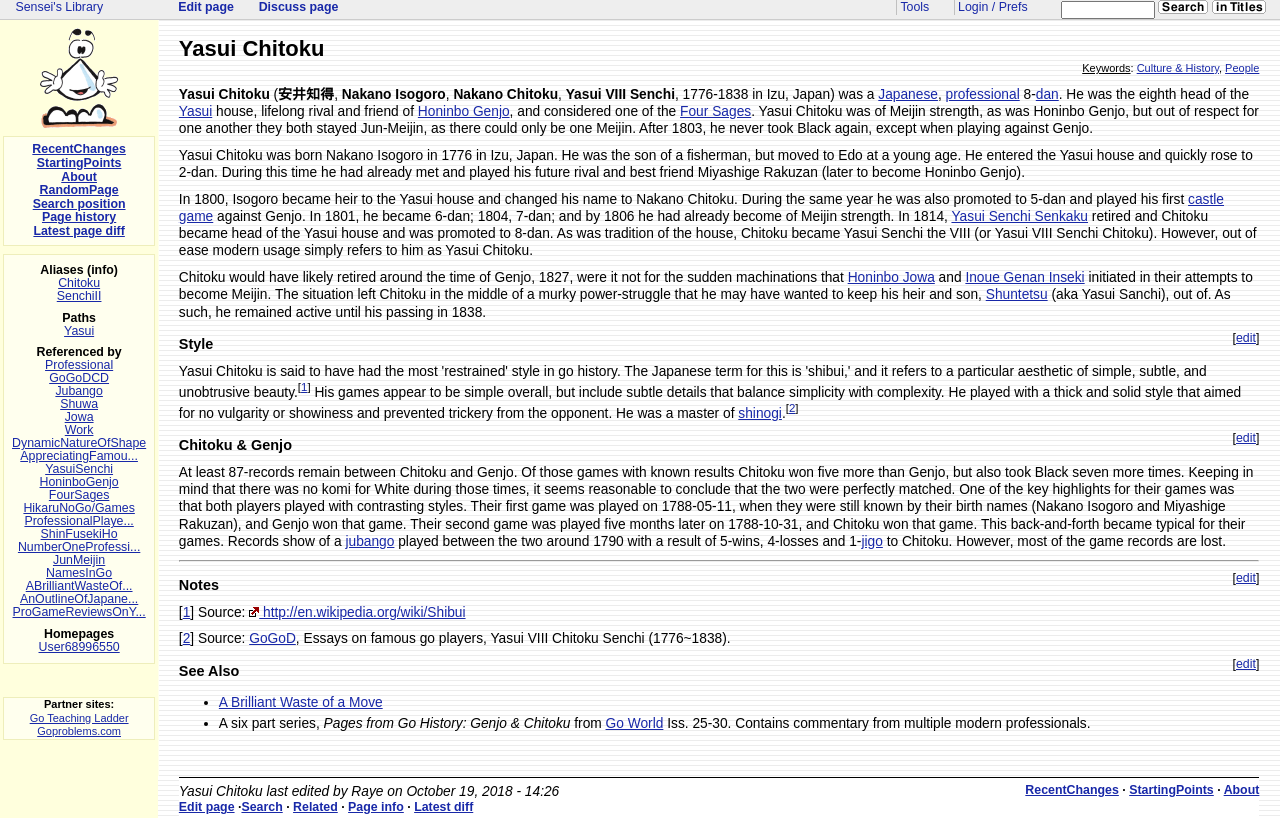Could you provide the bounding box coordinates for the portion of the screen to click to complete this instruction: "read more about Yasui Chitoku's style"?

[0.14, 0.41, 0.984, 0.432]